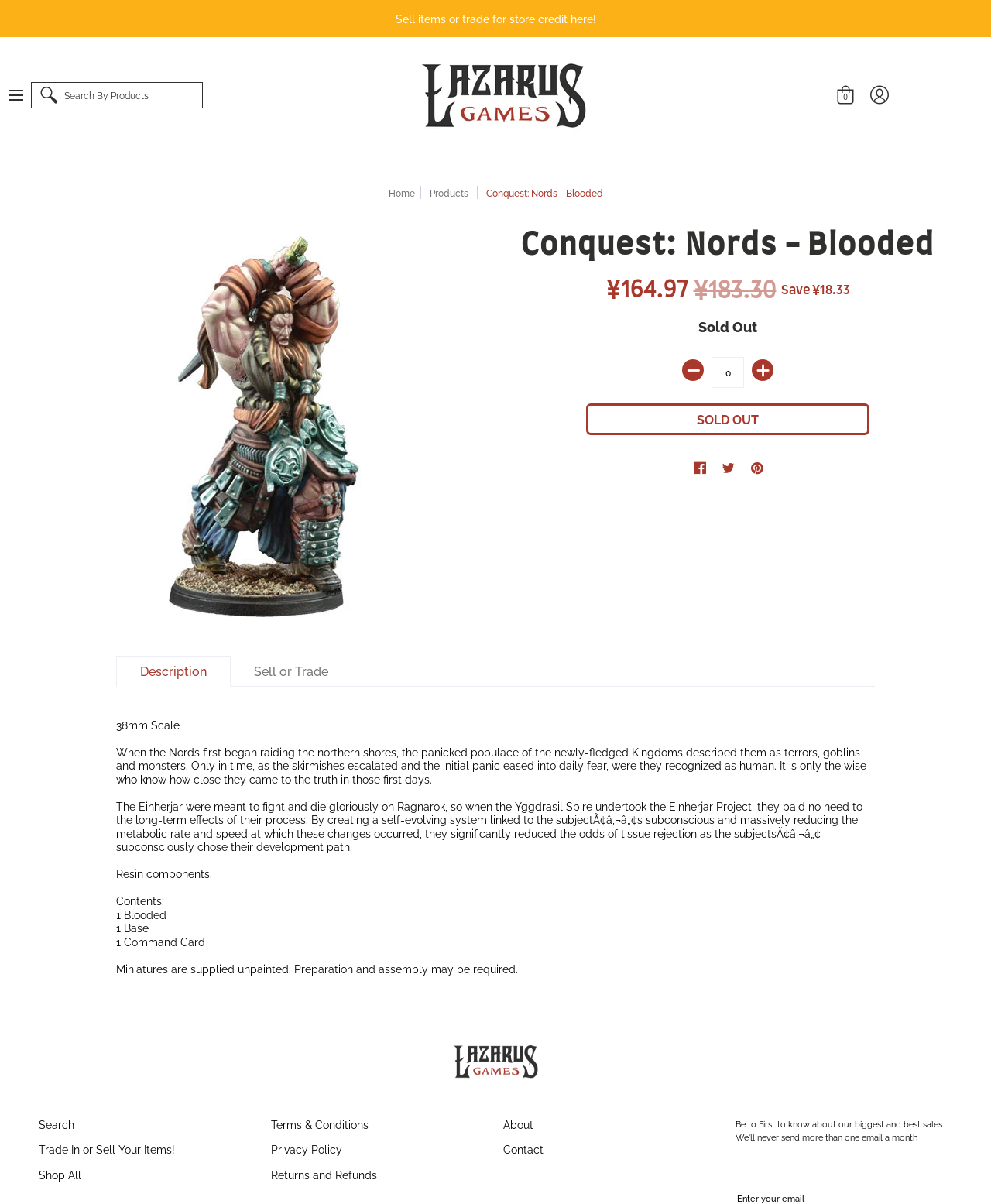Provide the bounding box coordinates of the HTML element described by the text: "title="Lazarus Games"".

[0.457, 0.89, 0.543, 0.903]